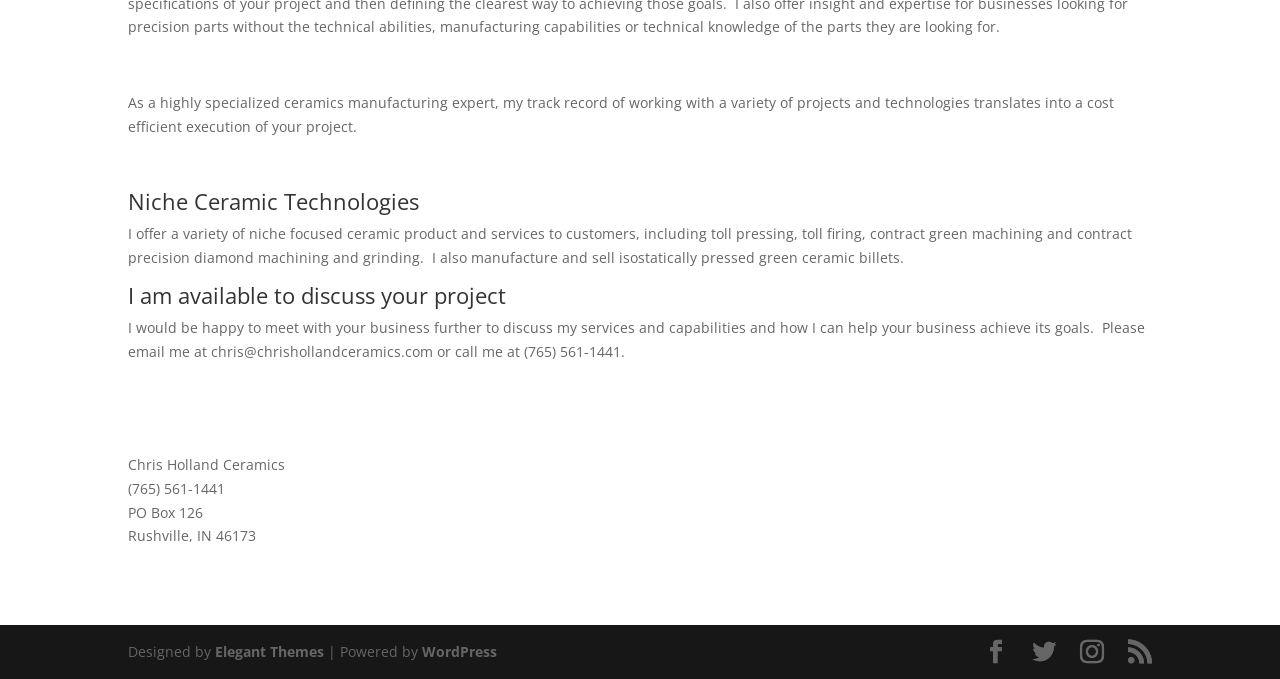What is the expert's name?
Give a single word or phrase answer based on the content of the image.

Chris Holland